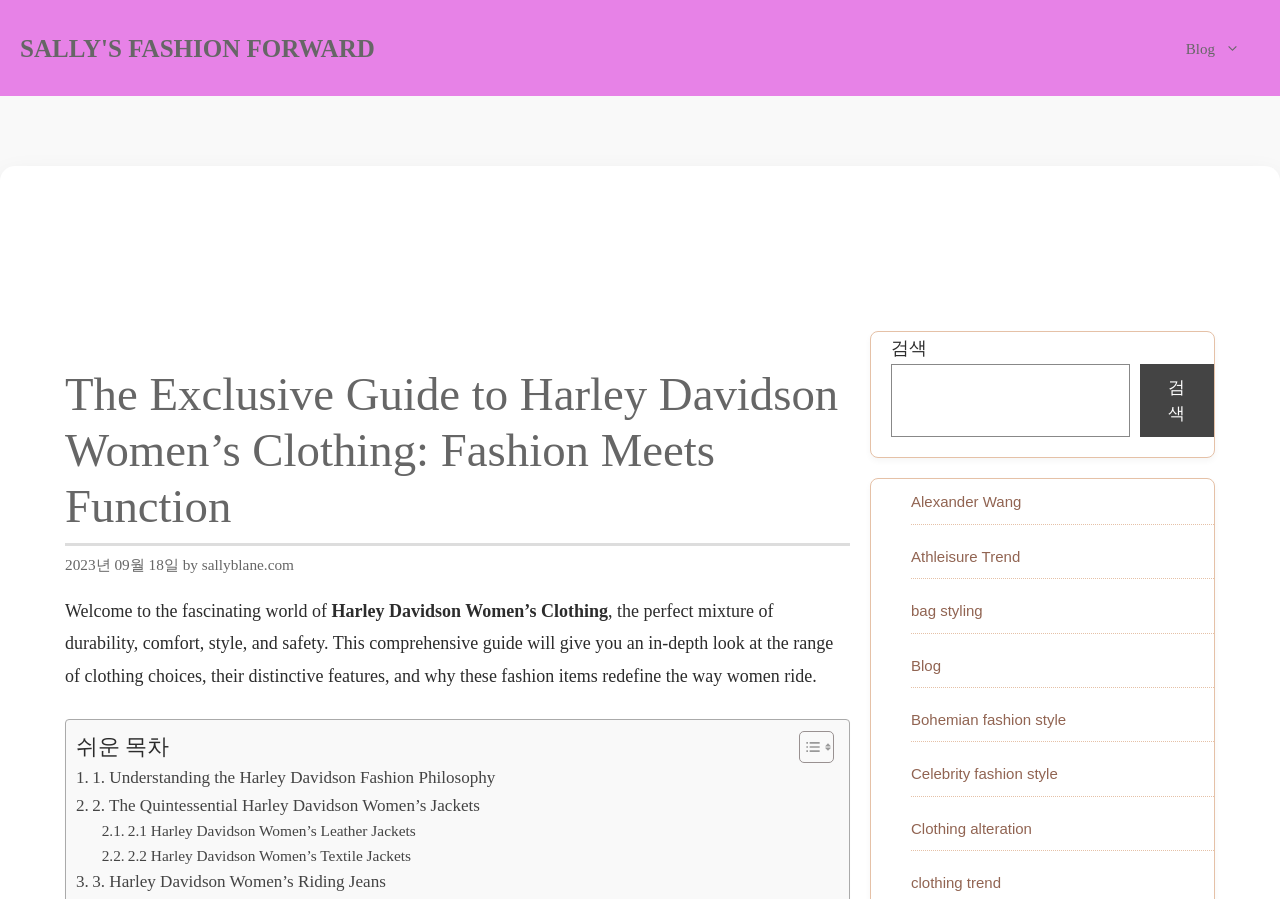Please identify the bounding box coordinates of the region to click in order to complete the given instruction: "Toggle the table of content". The coordinates should be four float numbers between 0 and 1, i.e., [left, top, right, bottom].

[0.612, 0.812, 0.648, 0.85]